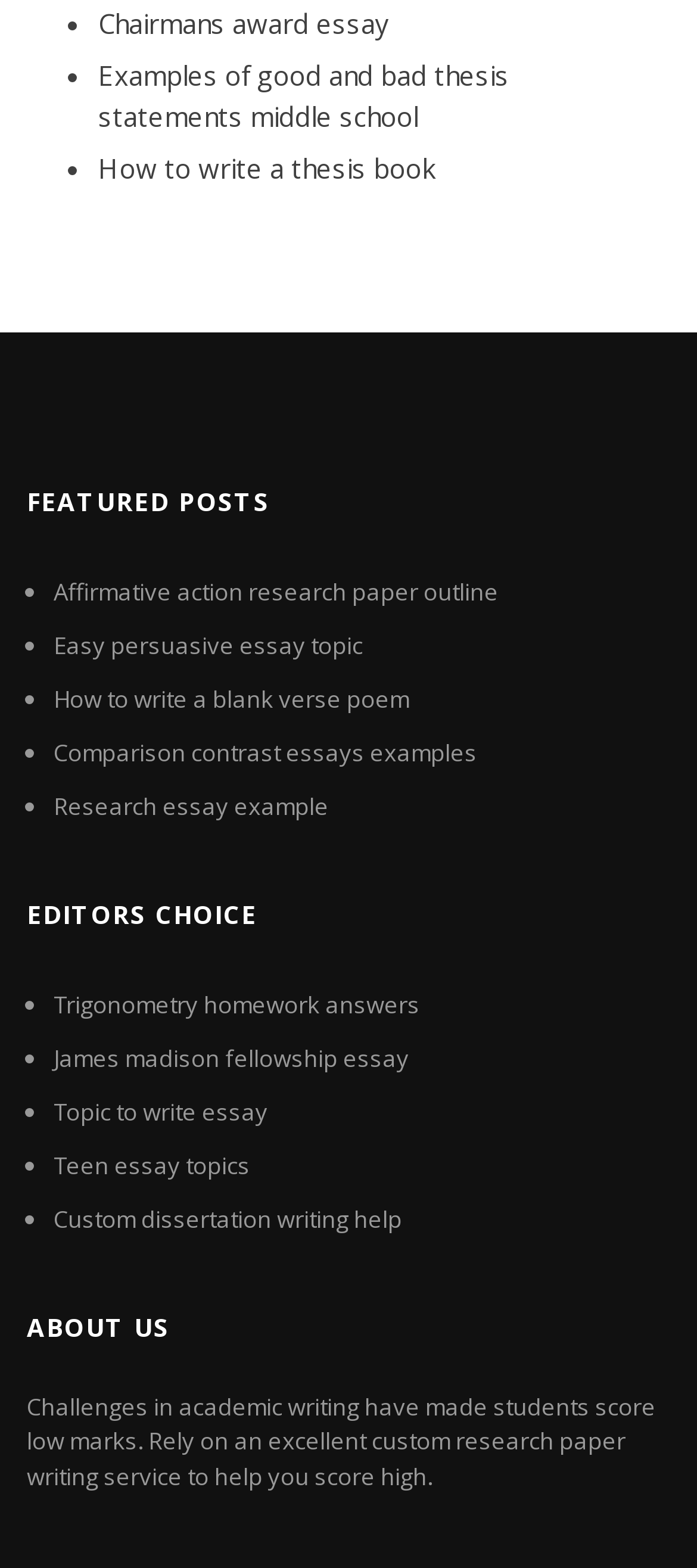What is the category of the first link?
Look at the webpage screenshot and answer the question with a detailed explanation.

The first link is 'Chairman's award essay', which suggests that it belongs to the category of Chairman's award.